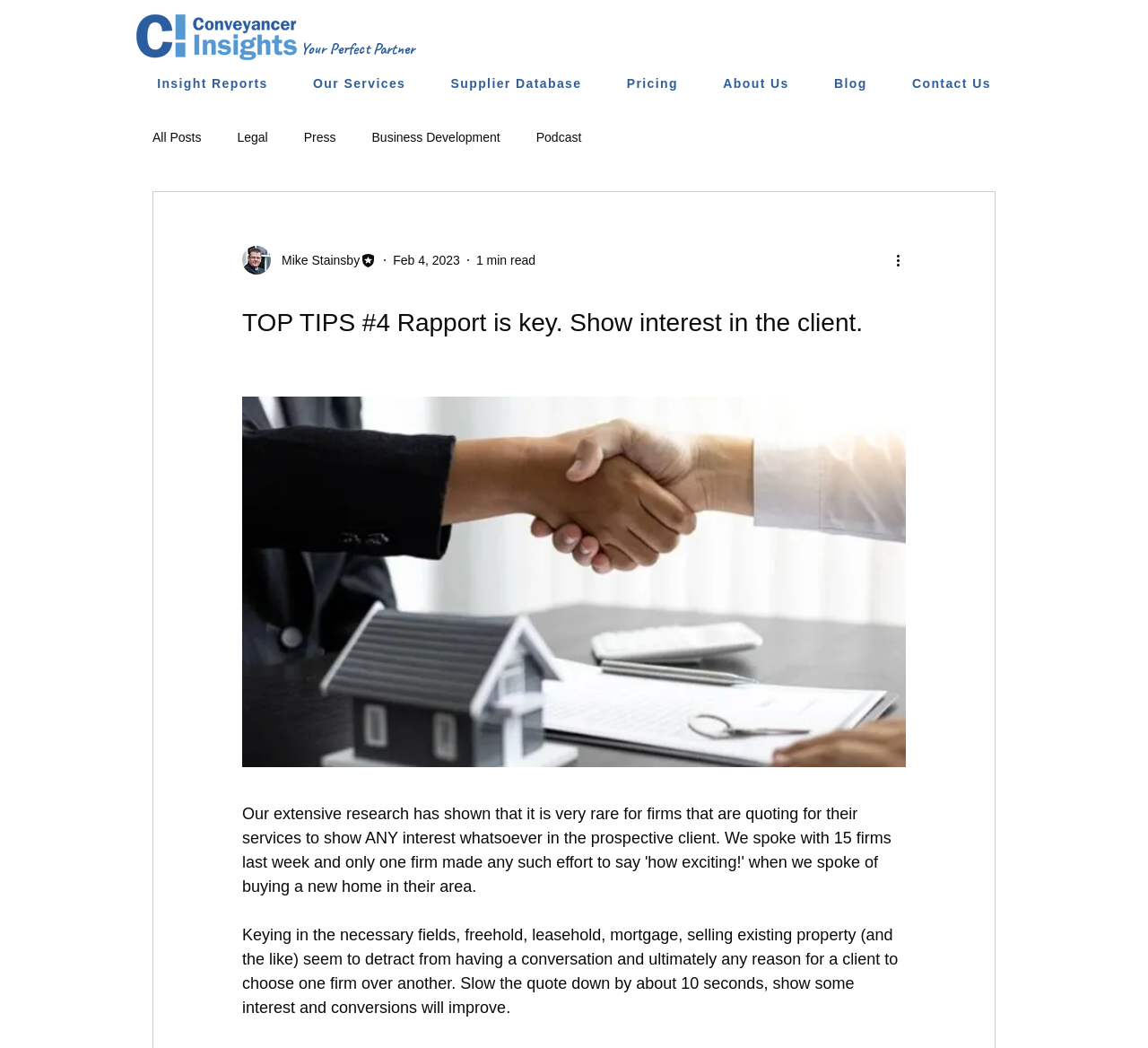What is the company's slogan?
Answer the question based on the image using a single word or a brief phrase.

Your Perfect Partner